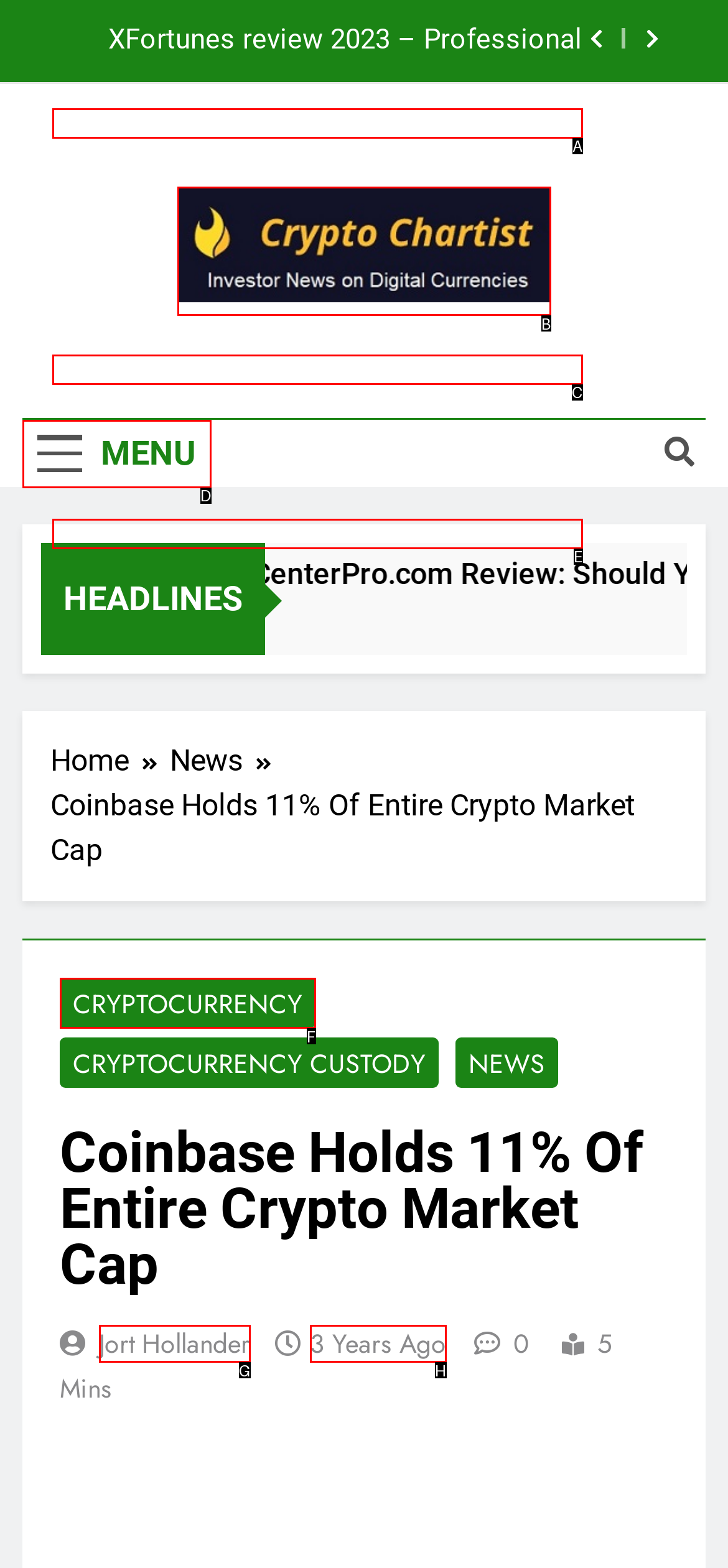Tell me which UI element to click to fulfill the given task: Click the MENU button. Respond with the letter of the correct option directly.

D